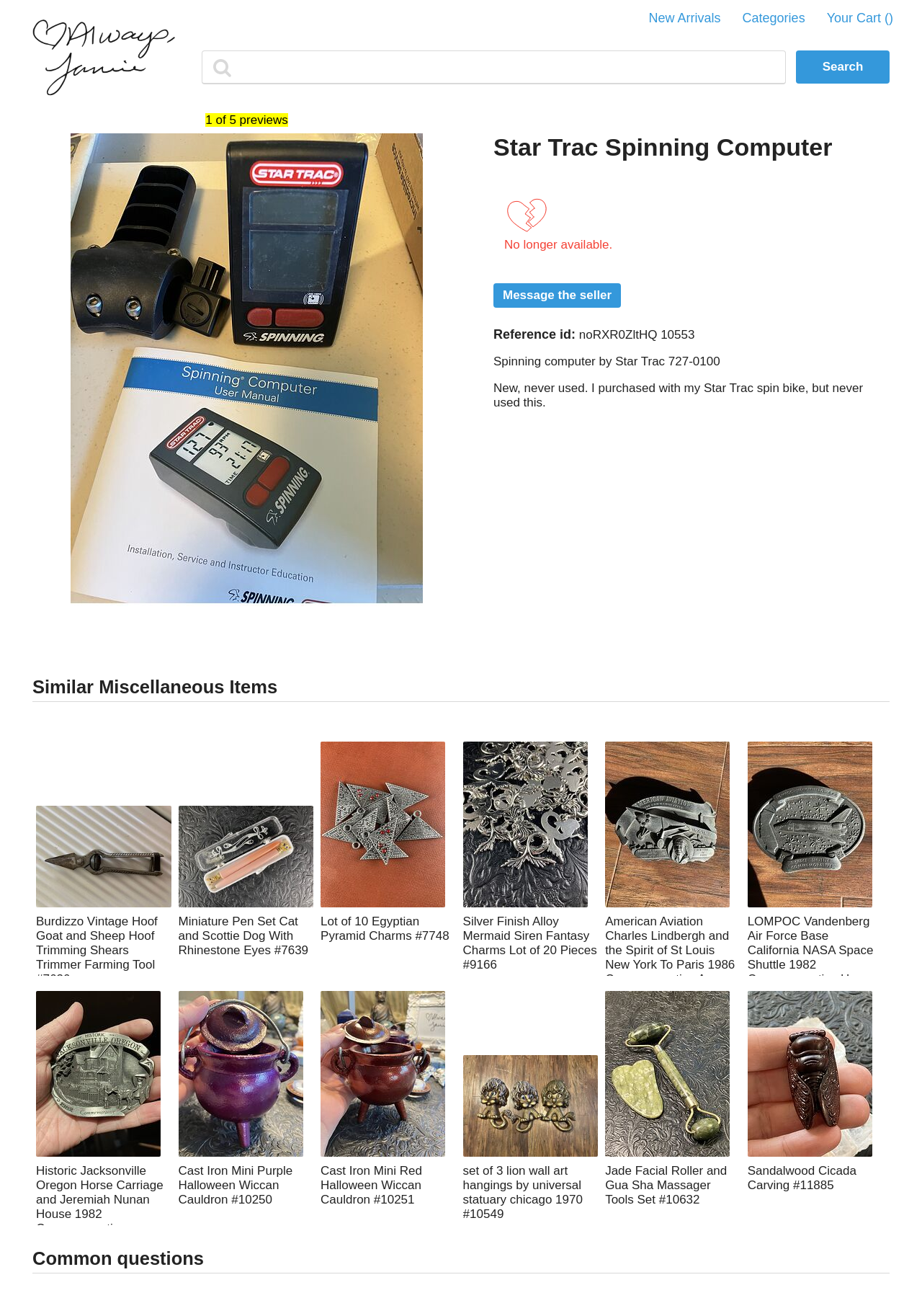Please identify the bounding box coordinates for the region that you need to click to follow this instruction: "Search for something".

[0.863, 0.038, 0.965, 0.064]